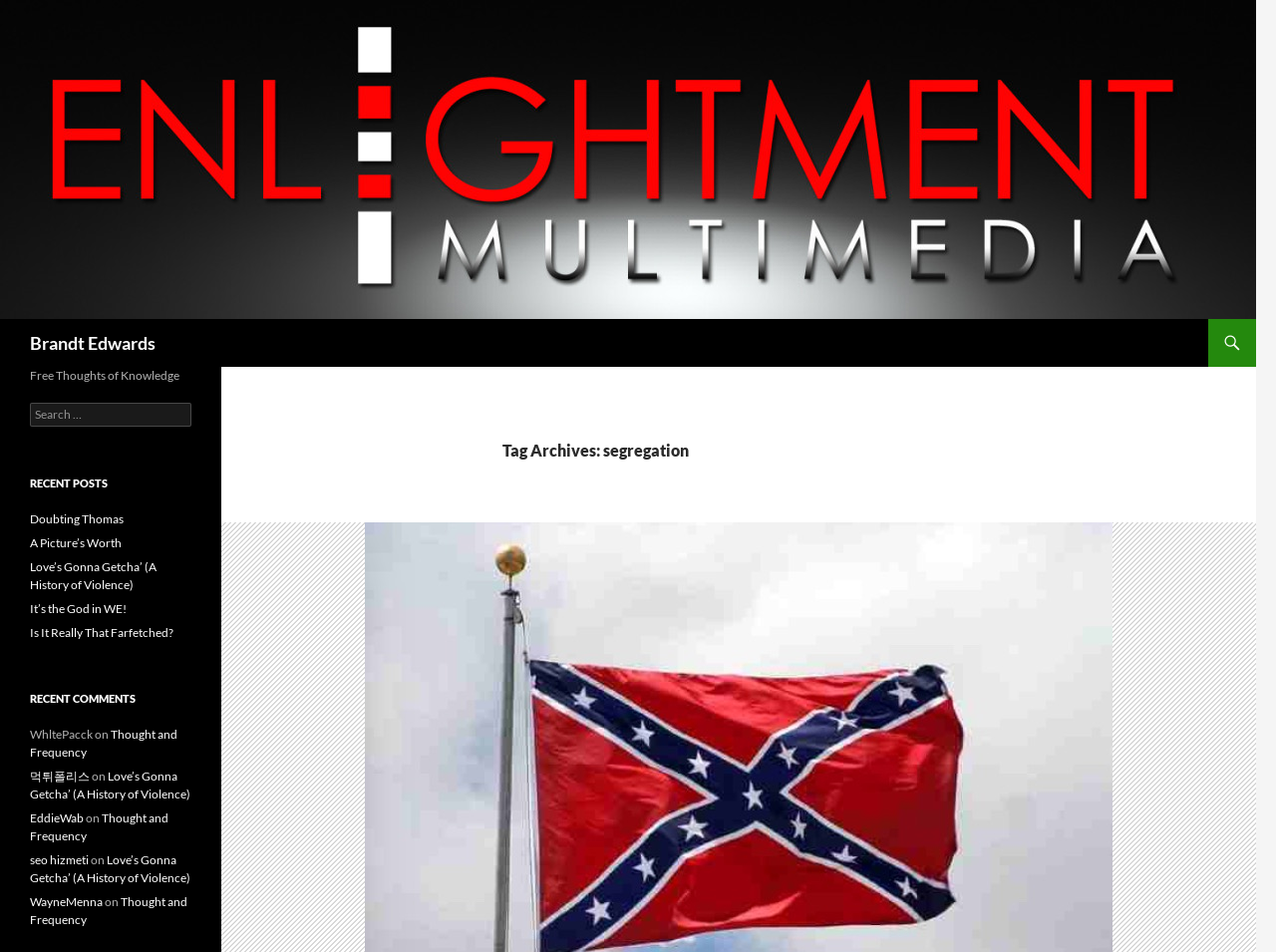Provide an in-depth description of the elements and layout of the webpage.

This webpage is about the topic of segregation, with a focus on the author Brandt Edwards. At the top left corner, there is a link to the author's name, accompanied by an image of the same name. Below this, there is a heading with the author's name again. 

To the right of the author's information, there are three links: "Search", "SKIP TO CONTENT", and a header with the title "Tag Archives: segregation". The "Search" link is connected to a search container, and the "SKIP TO CONTENT" link is likely a shortcut to the main content of the page.

Below the author's information, there is a heading that reads "Free Thoughts of Knowledge". Under this, there is a search bar with a label "Search for:". 

The main content of the page is divided into three sections: "RECENT POSTS", "RECENT COMMENTS", and a navigation menu. The "RECENT POSTS" section lists five links to different articles, including "Doubting Thomas", "A Picture’s Worth", and "Love’s Gonna Getcha’ (A History of Violence)". The "RECENT COMMENTS" section lists eight comments, each with a username and a link to the corresponding article. The navigation menu is located to the right of these sections, and it appears to be a list of links to other articles or categories on the website.